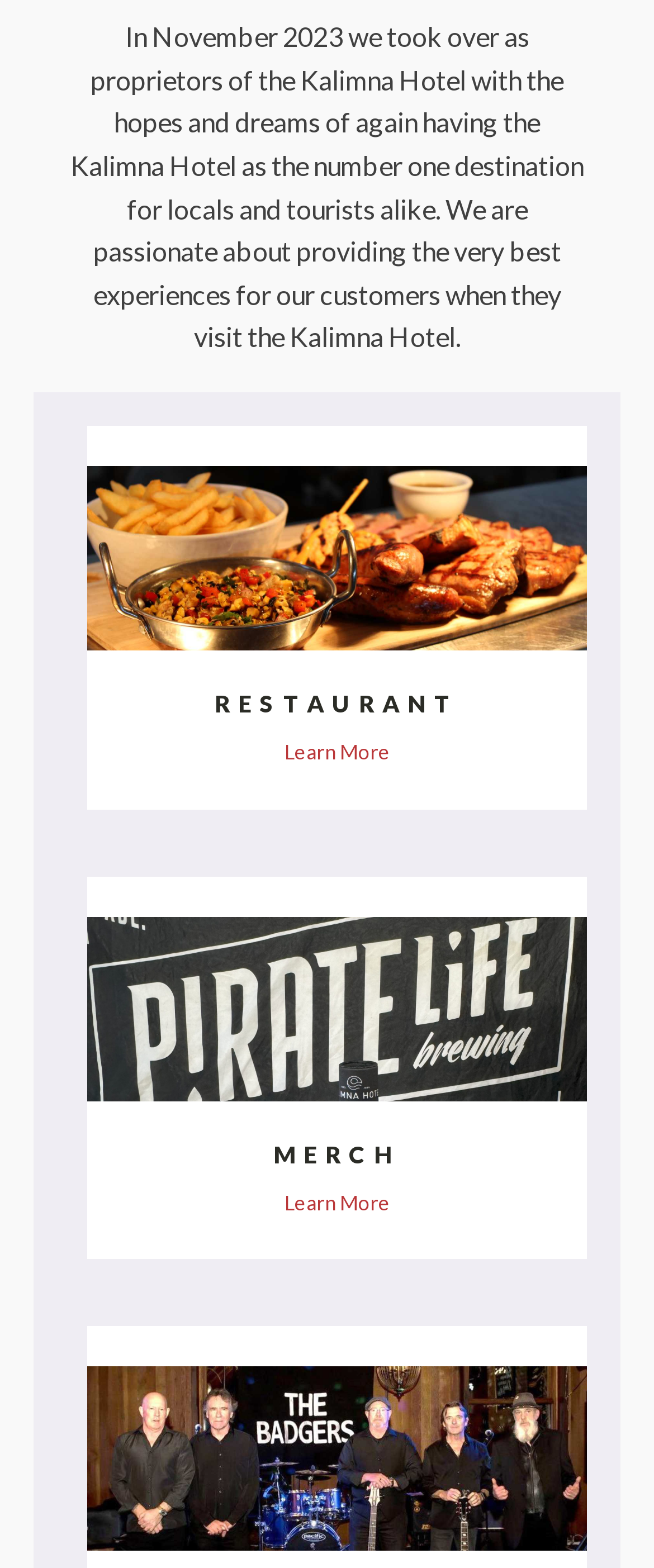Provide the bounding box coordinates, formatted as (top-left x, top-left y, bottom-right x, bottom-right y), with all values being floating point numbers between 0 and 1. Identify the bounding box of the UI element that matches the description: Learn More

[0.133, 0.757, 0.897, 0.777]